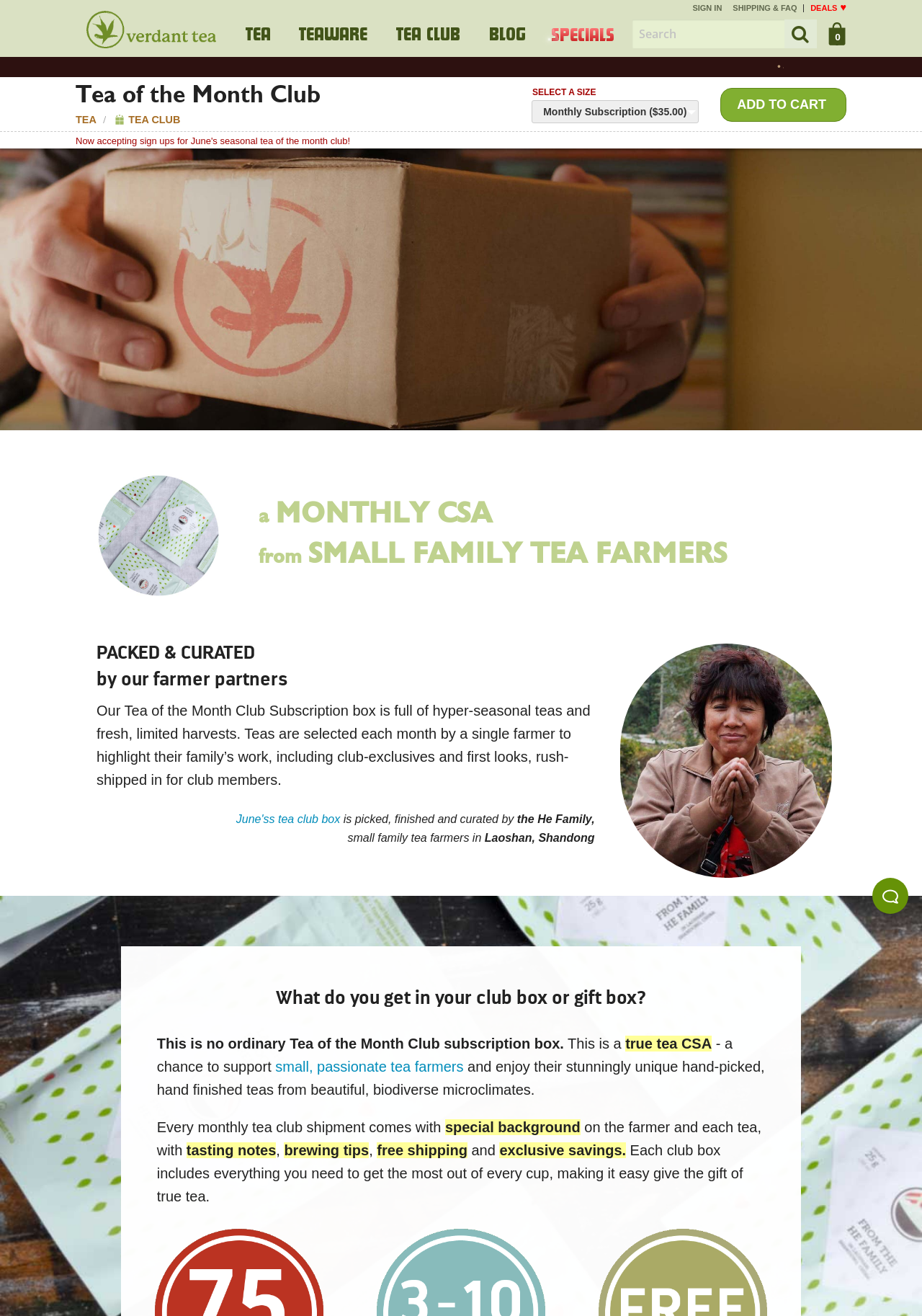Answer with a single word or phrase: 
What is the price of the Monthly Subscription?

$35.00